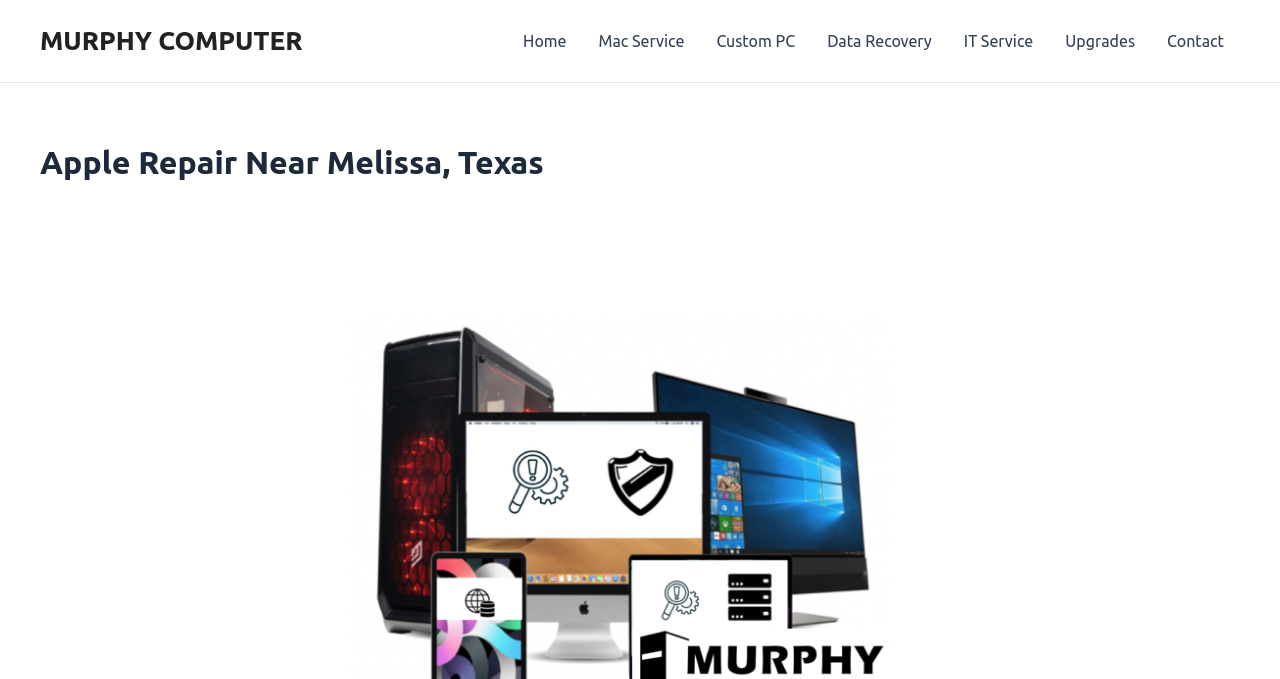Please pinpoint the bounding box coordinates for the region I should click to adhere to this instruction: "go to home page".

[0.396, 0.0, 0.455, 0.121]